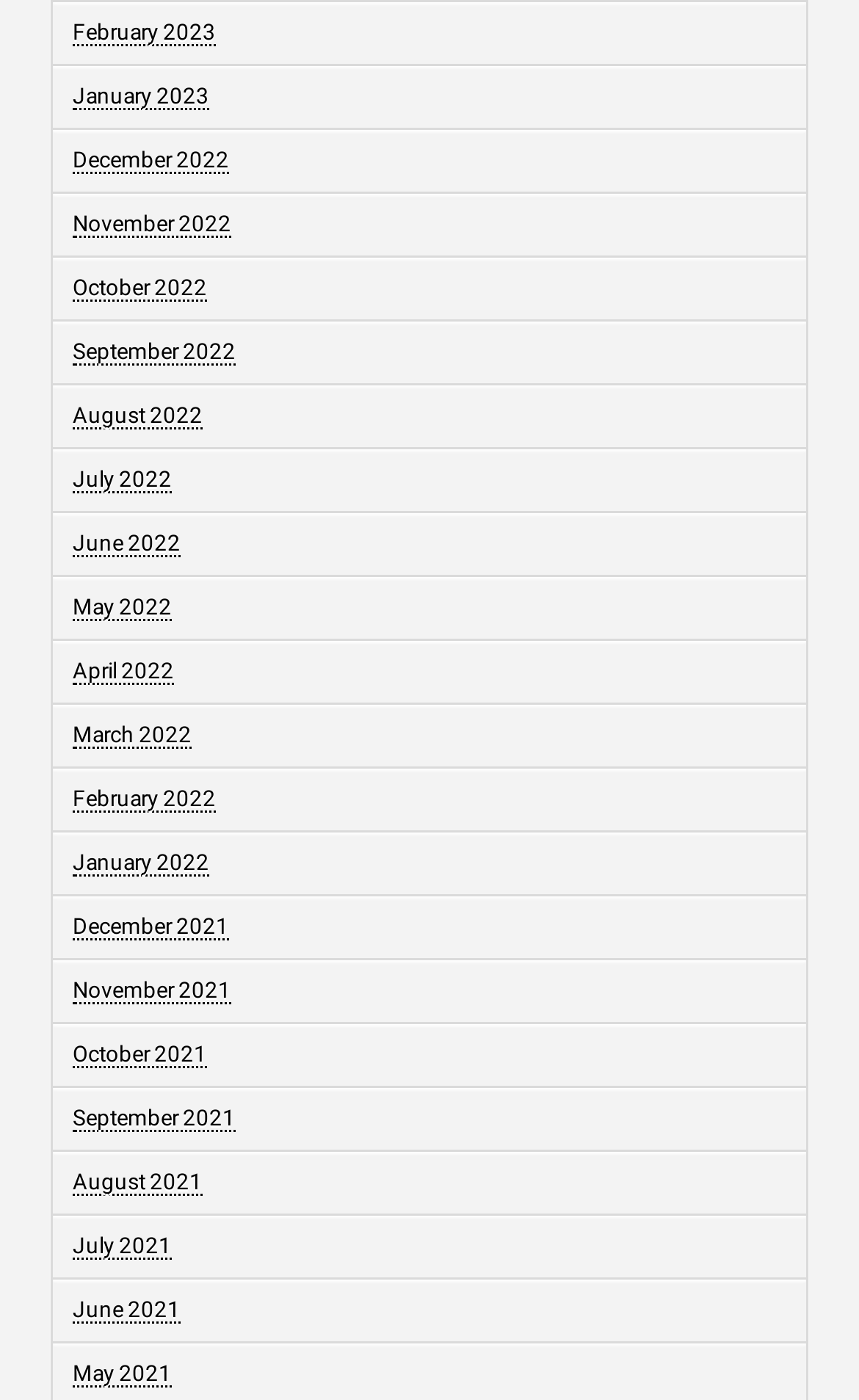Can you determine the bounding box coordinates of the area that needs to be clicked to fulfill the following instruction: "view September 2021"?

[0.084, 0.79, 0.274, 0.809]